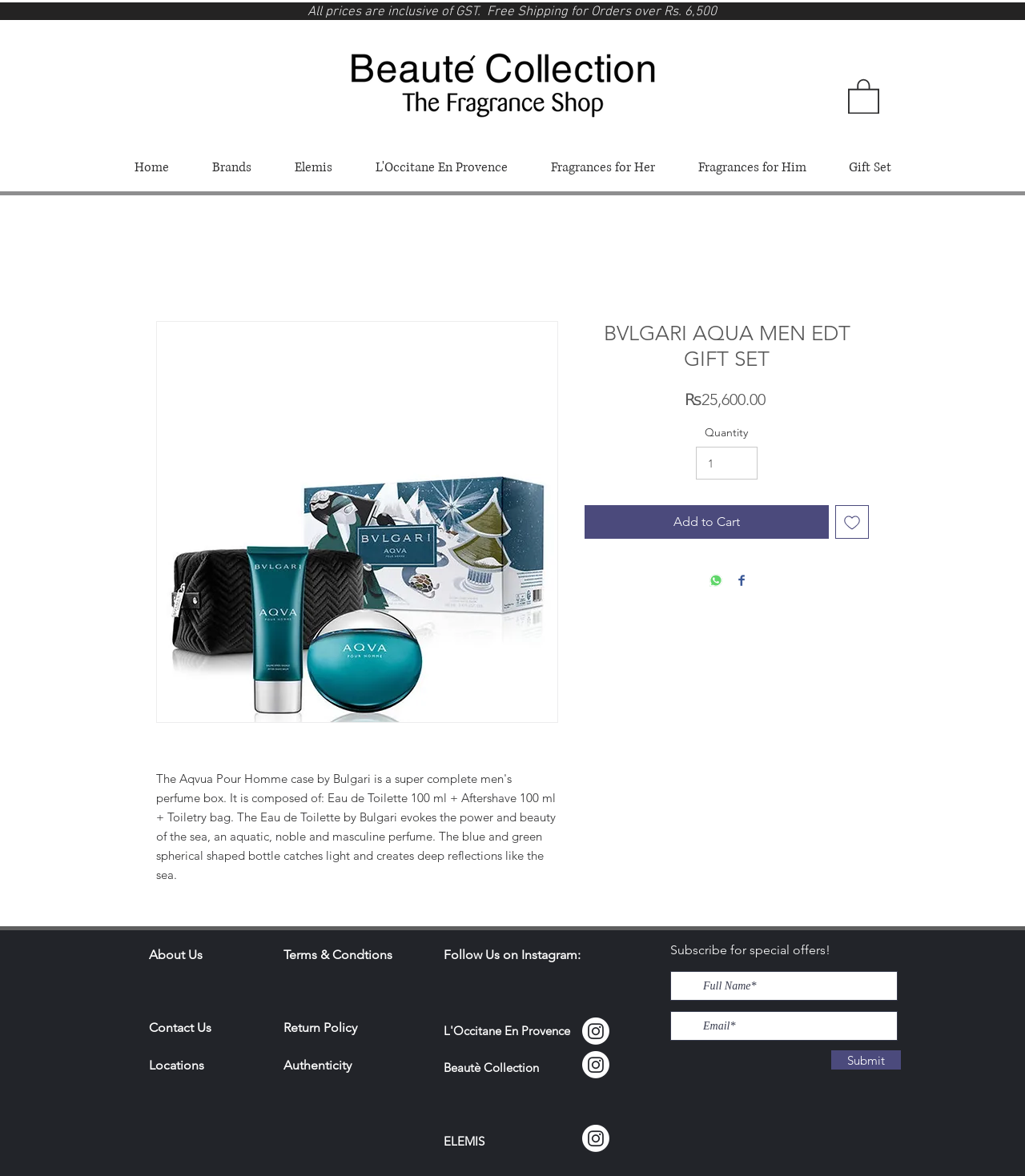Provide an in-depth caption for the elements present on the webpage.

This webpage is about a product, specifically the BVLGARI AQUA MEN EDT GIFT SET, which is a men's perfume box. At the top of the page, there is a heading that informs users that all prices are inclusive of GST and that free shipping is available for orders over Rs. 6,500. Below this, there is a logo of Beaute`Collection, which is a link. 

To the right of the logo, there is a navigation menu with links to different sections of the website, including Home, Brands, Elemis, L'Occitane En Provence, Fragrances for Her, Fragrances for Him, and Gift Set. 

The main content of the page is an article about the BVLGARI AQUA MEN EDT GIFT SET. It features an image of the product, which takes up about half of the page width. Below the image, there is a heading with the product name, followed by the price, ₹25,600.00. 

There are also options to select the quantity of the product, add it to the cart, add it to the wishlist, share it on WhatsApp or Facebook, and a button to submit a review. 

At the bottom of the page, there are links to various sections of the website, including About Us, Terms & Conditions, Contact Us, Locations, Return Policy, and Authenticity. There is also a section that invites users to follow the website on Instagram, with links to the Instagram pages of Beautè Collection, Elemis, and L'Occitane En Provence. 

Finally, there is a section that allows users to subscribe for special offers by entering their full name and email address.